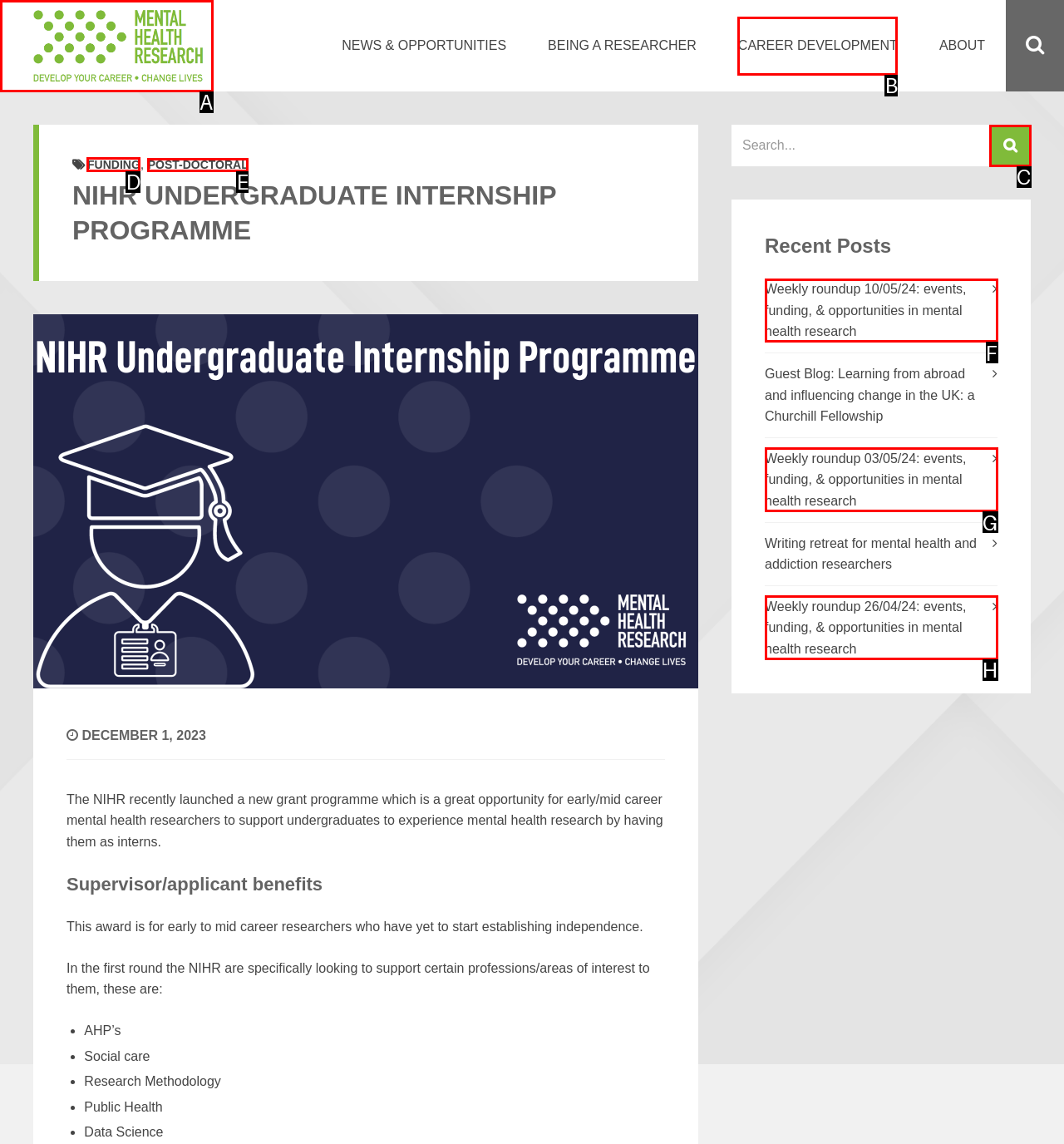Pick the option that should be clicked to perform the following task: Explore funding opportunities
Answer with the letter of the selected option from the available choices.

D